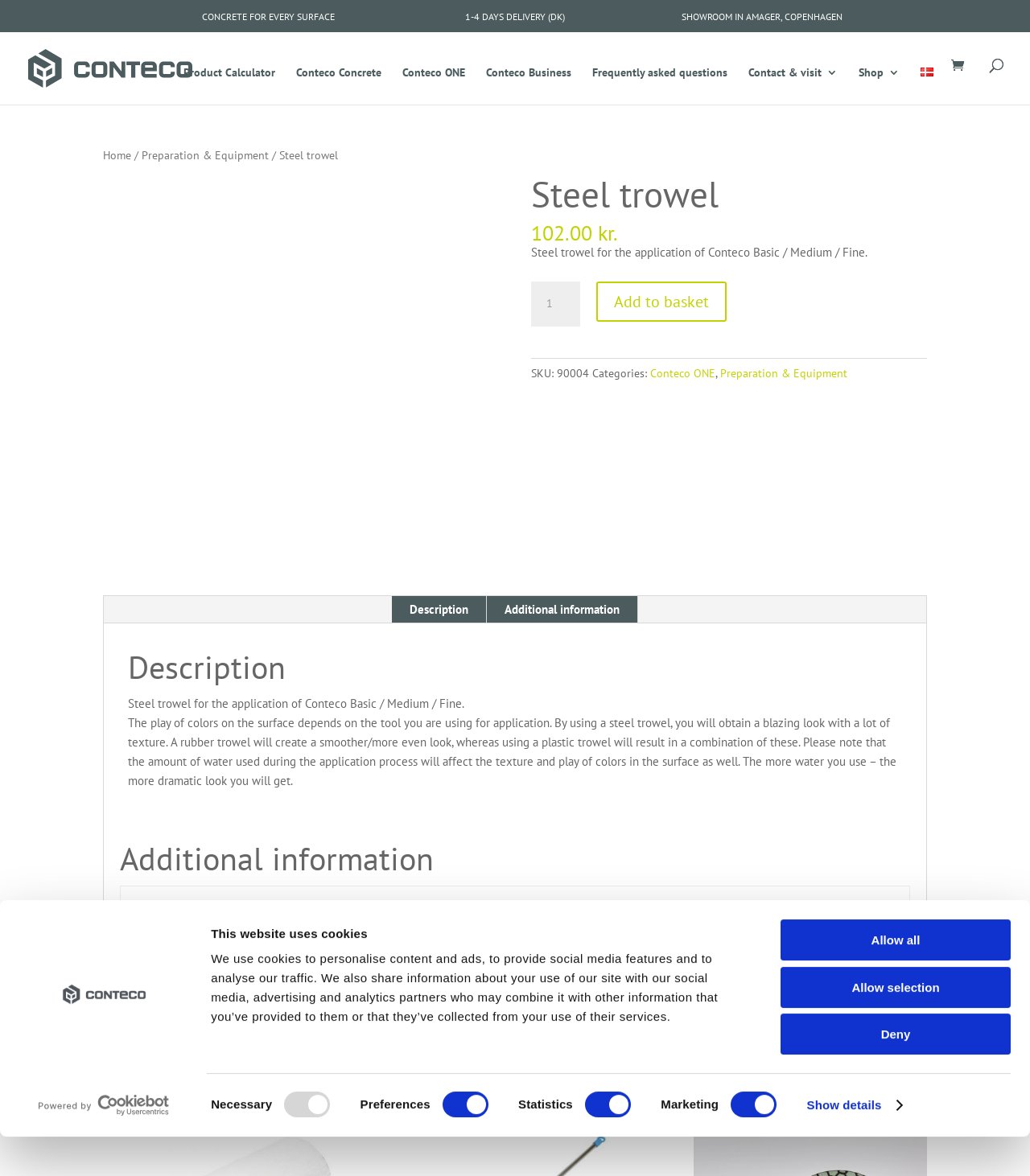What is the price of the steel trowel?
Refer to the image and provide a one-word or short phrase answer.

102.00 kr.